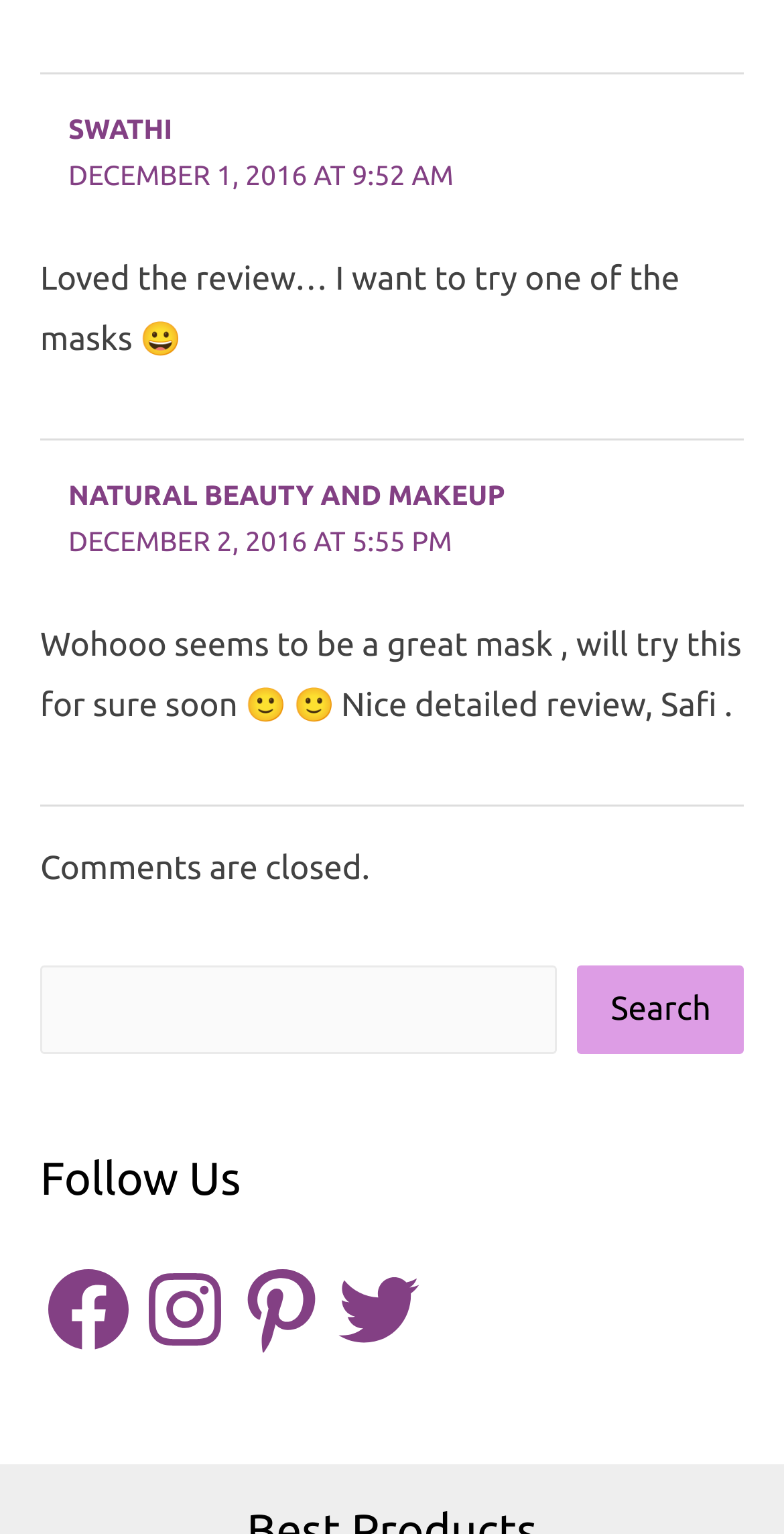Identify the bounding box coordinates of the element to click to follow this instruction: 'Access the university library'. Ensure the coordinates are four float values between 0 and 1, provided as [left, top, right, bottom].

None